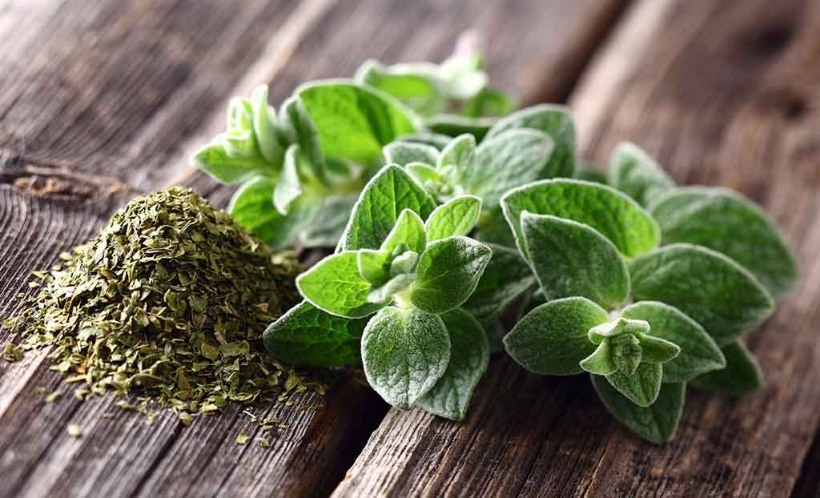Respond to the question below with a single word or phrase:
What are the health benefits of oregano?

Antioxidant and anti-inflammatory